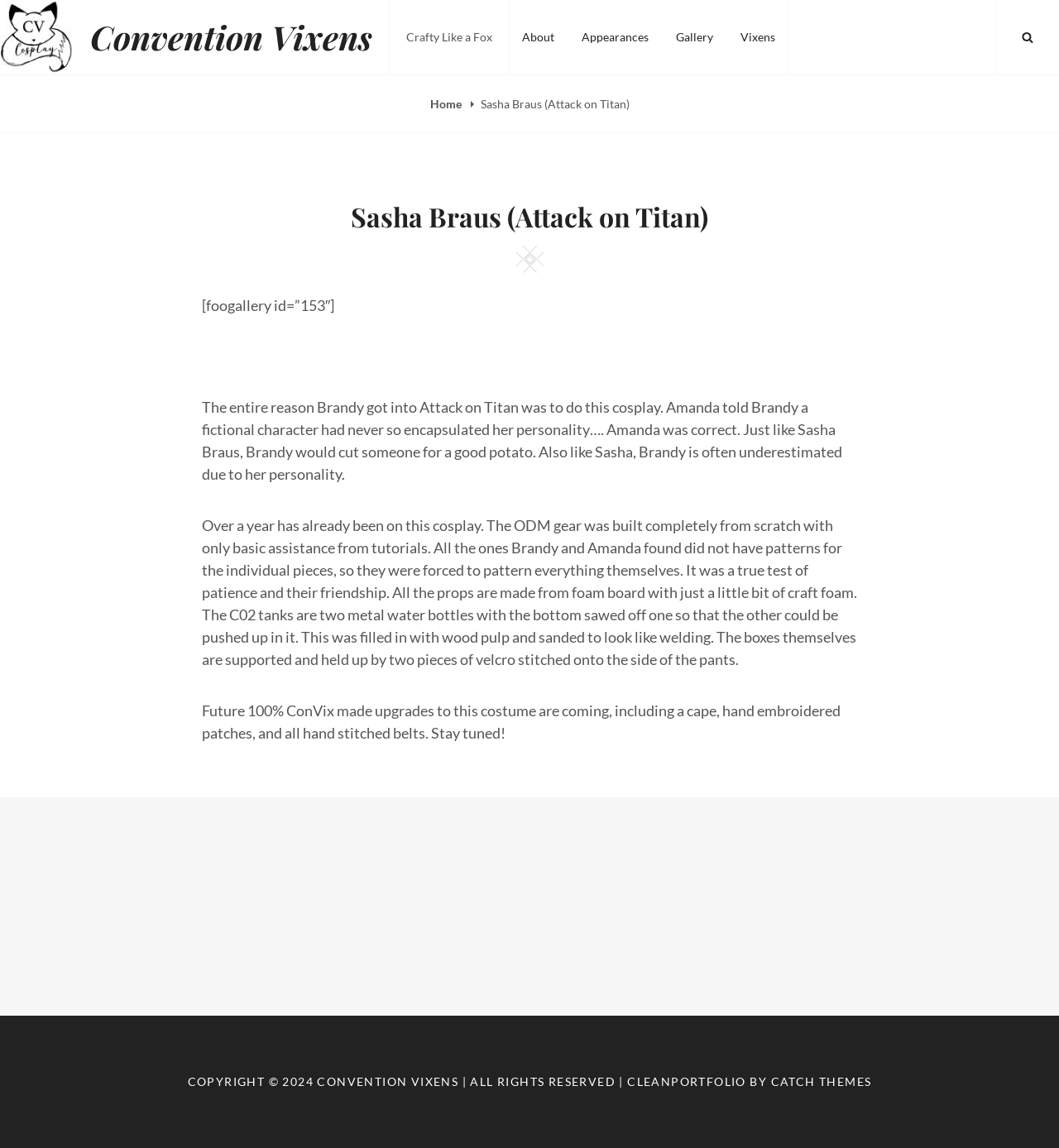What is the name of the character?
Use the information from the screenshot to give a comprehensive response to the question.

The name of the character can be found in the StaticText element with the text 'Sasha Braus (Attack on Titan)' which is a heading element, indicating that it is the main topic of the webpage.